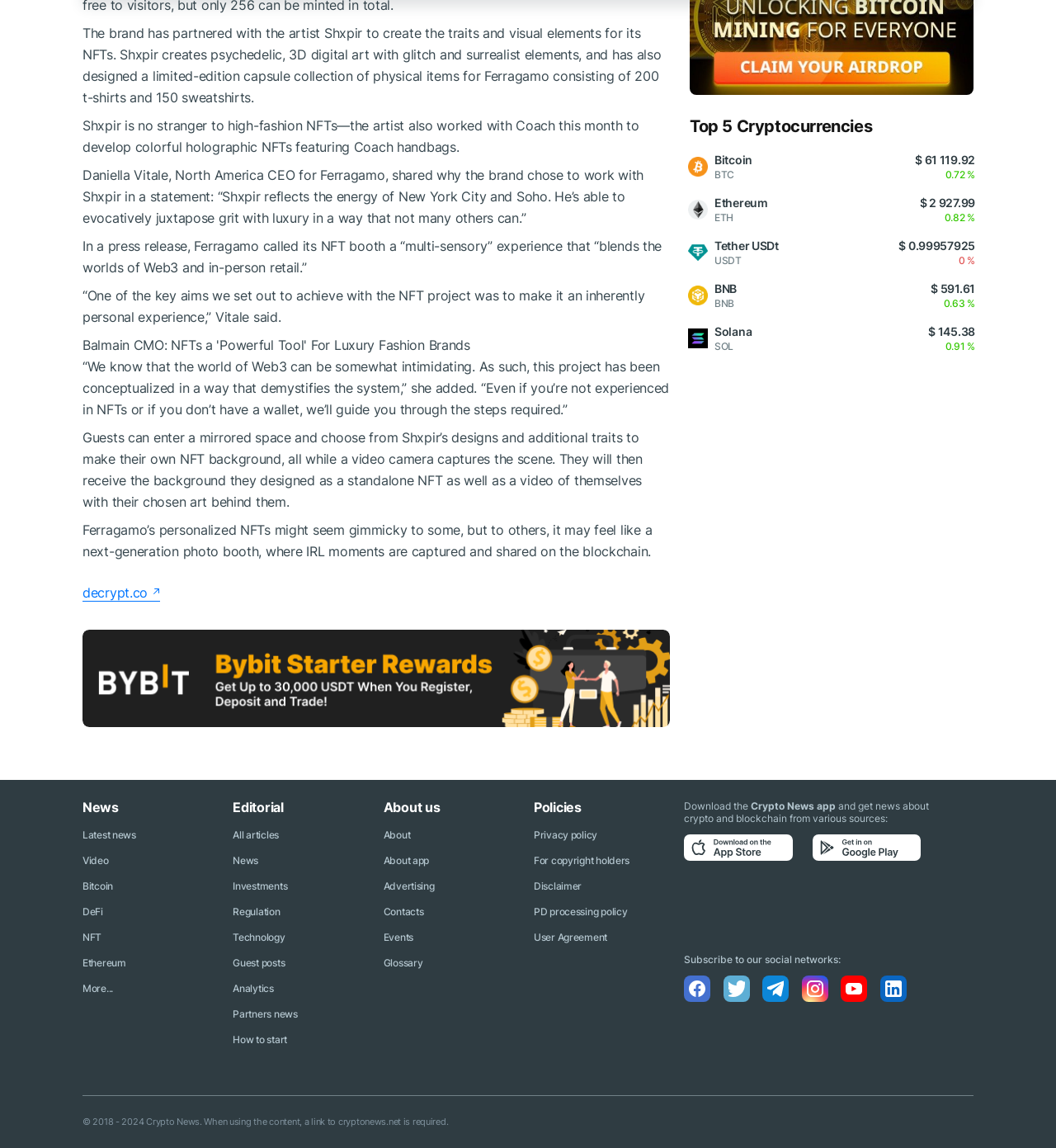Find the bounding box coordinates of the element to click in order to complete the given instruction: "Read about Ferragamo's NFT project."

[0.078, 0.145, 0.609, 0.197]